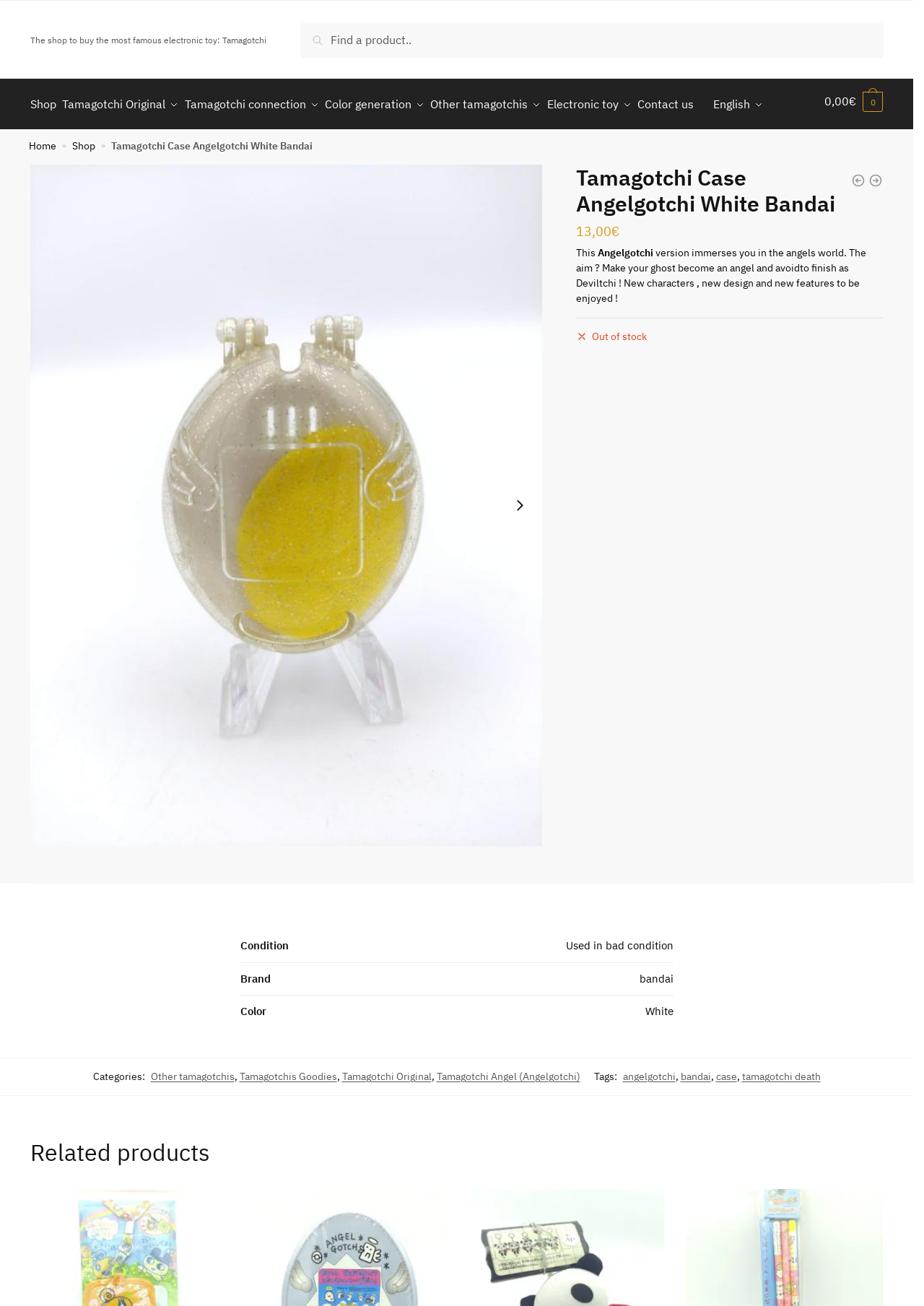Carefully examine the image and provide an in-depth answer to the question: What is the brand of the Tamagotchi Case Angelgotchi White Bandai?

I inferred this answer by examining the webpage's content, specifically the text 'Brand: bandai' which appears in the product's details.